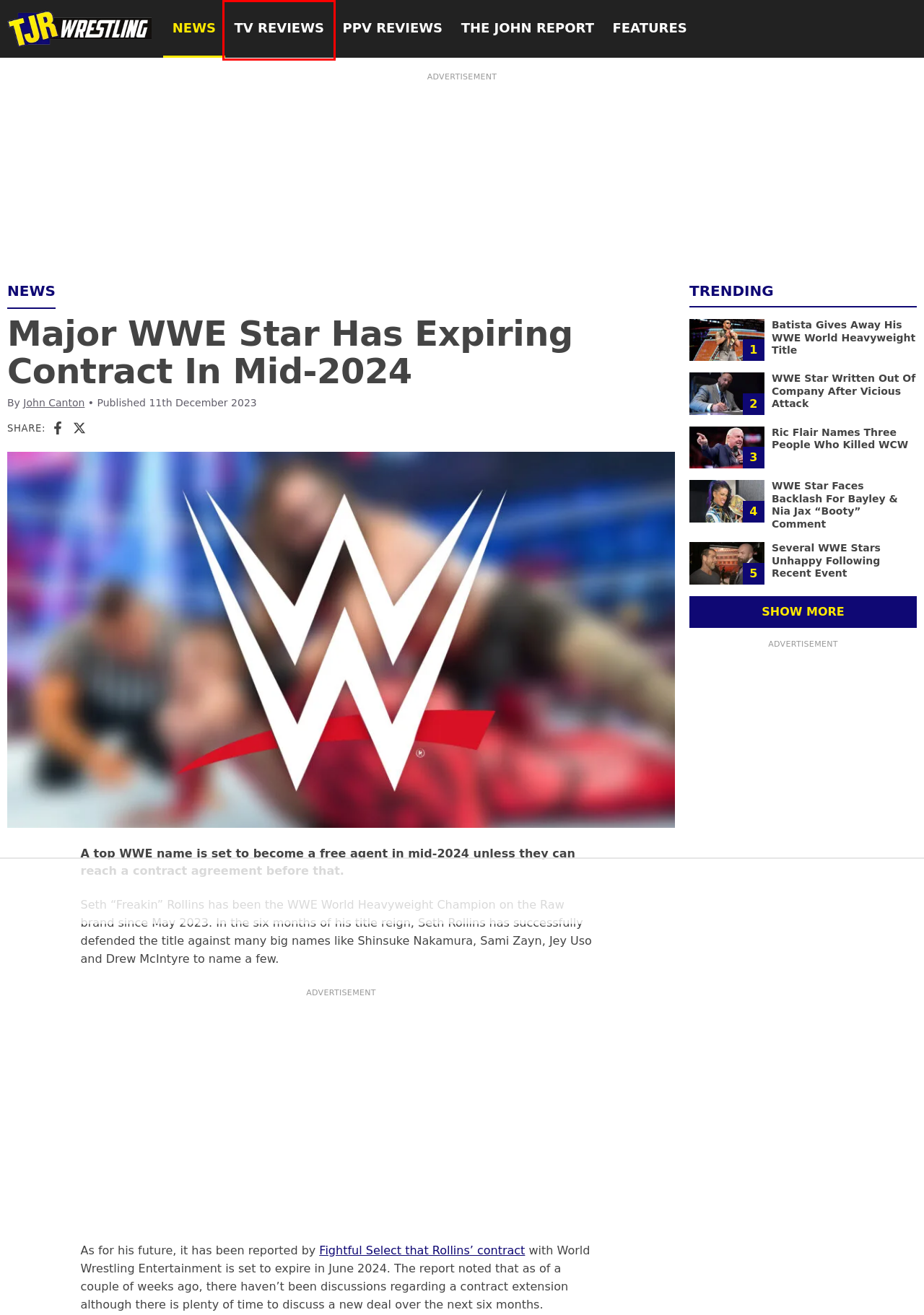Review the screenshot of a webpage that includes a red bounding box. Choose the webpage description that best matches the new webpage displayed after clicking the element within the bounding box. Here are the candidates:
A. Batista Gives Away His WWE World Heavyweight Title – TJR Wrestling
B. John Canton, author at TJR Wrestling
C. TJR Wrestling – Wrestling PPV Reviews, TV reviews and News
D. Wrestling TV Reviews – TJR Wrestling
E. Several WWE Stars Unhappy Following Recent Event – TJR Wrestling
F. WWE Star Written Out Of Company After Vicious Attack – TJR Wrestling
G. Features – TJR Wrestling
H. Ric Flair Names Three People Who Killed WCW – TJR Wrestling

D